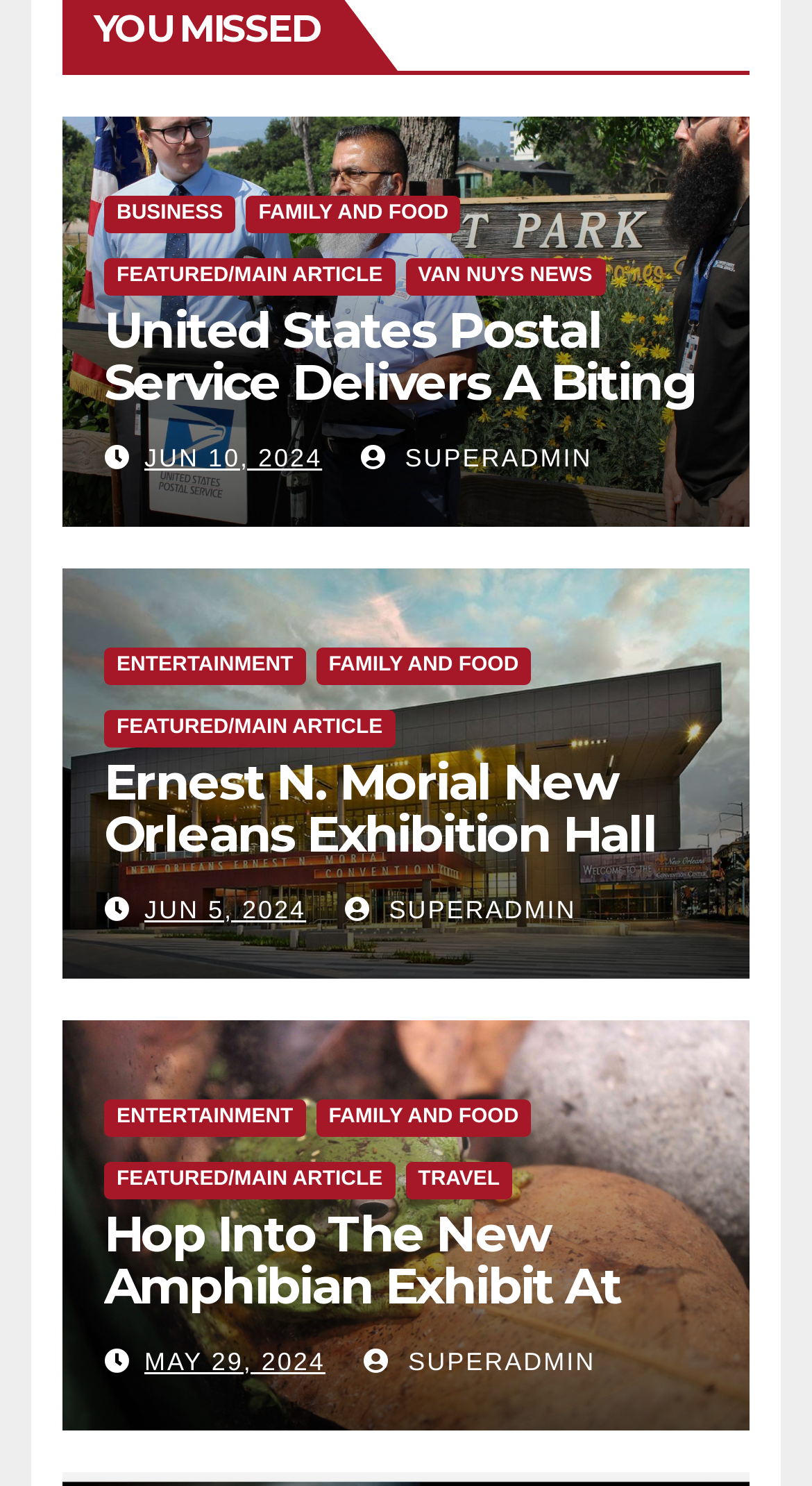Find and provide the bounding box coordinates for the UI element described with: "Jun 10, 2024".

[0.178, 0.298, 0.397, 0.317]